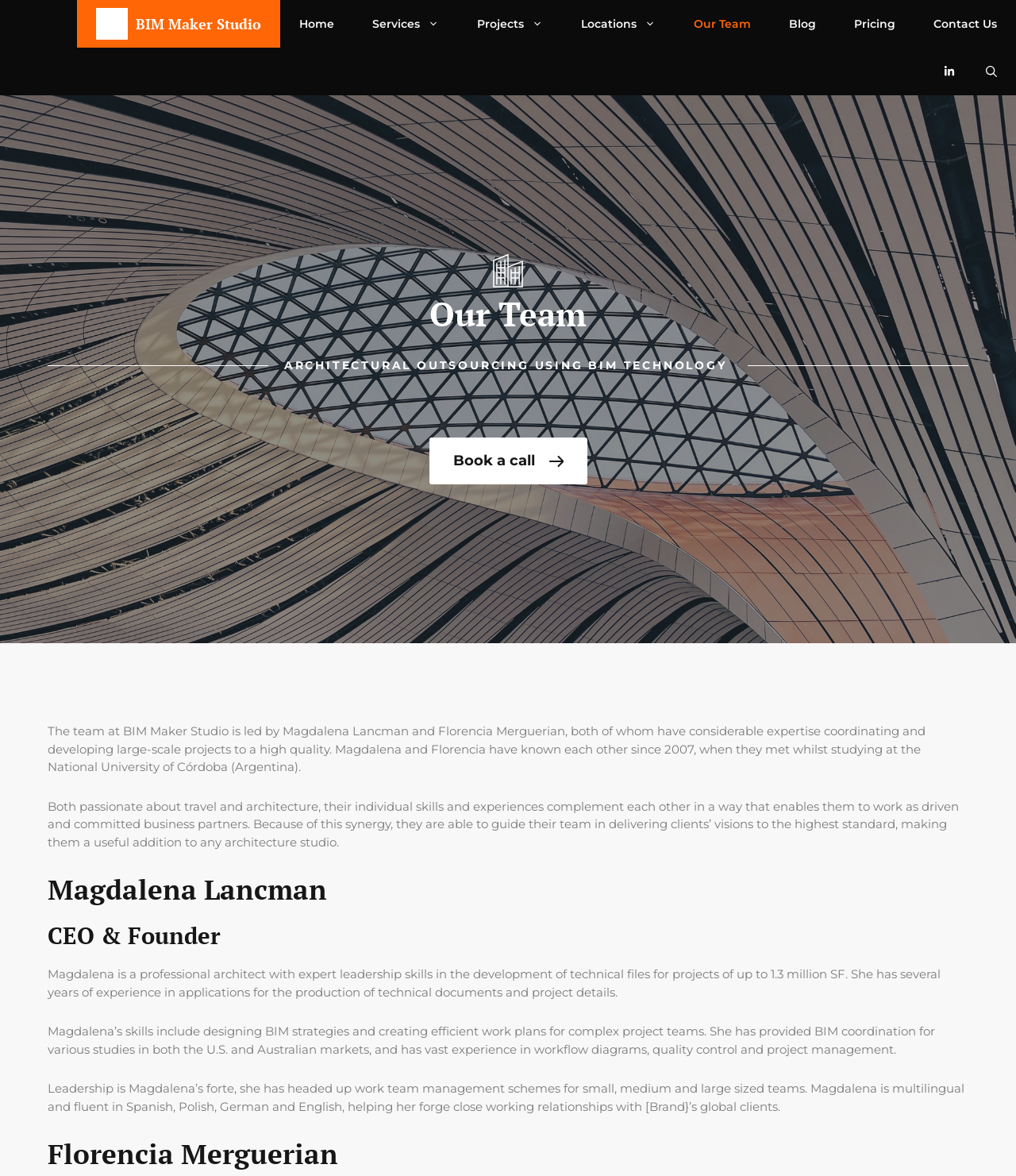Find the bounding box coordinates for the UI element whose description is: "Our Team". The coordinates should be four float numbers between 0 and 1, in the format [left, top, right, bottom].

[0.664, 0.0, 0.758, 0.041]